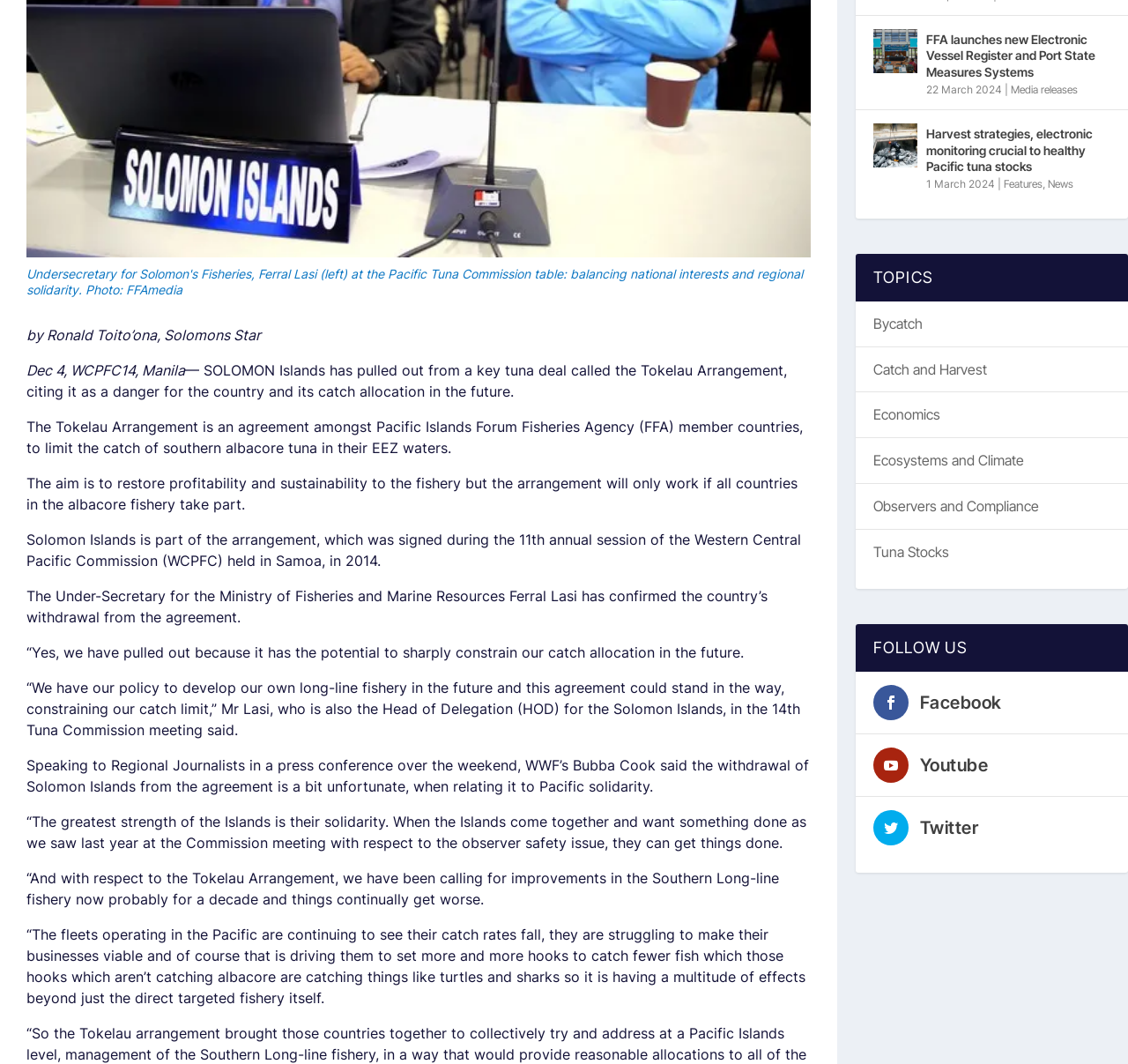Locate the bounding box of the UI element defined by this description: "Bycatch". The coordinates should be given as four float numbers between 0 and 1, formatted as [left, top, right, bottom].

[0.774, 0.296, 0.818, 0.313]